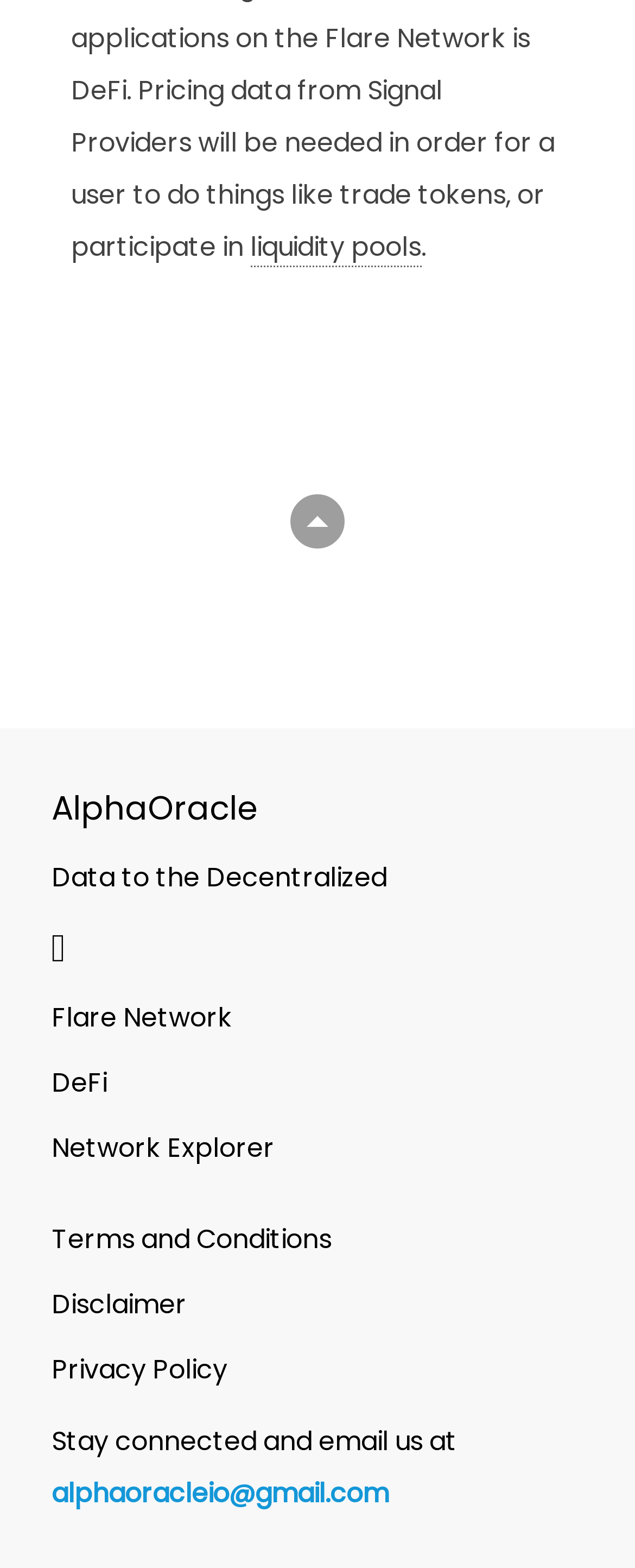Please specify the bounding box coordinates for the clickable region that will help you carry out the instruction: "Click on the DeFi link".

[0.081, 0.678, 0.168, 0.702]